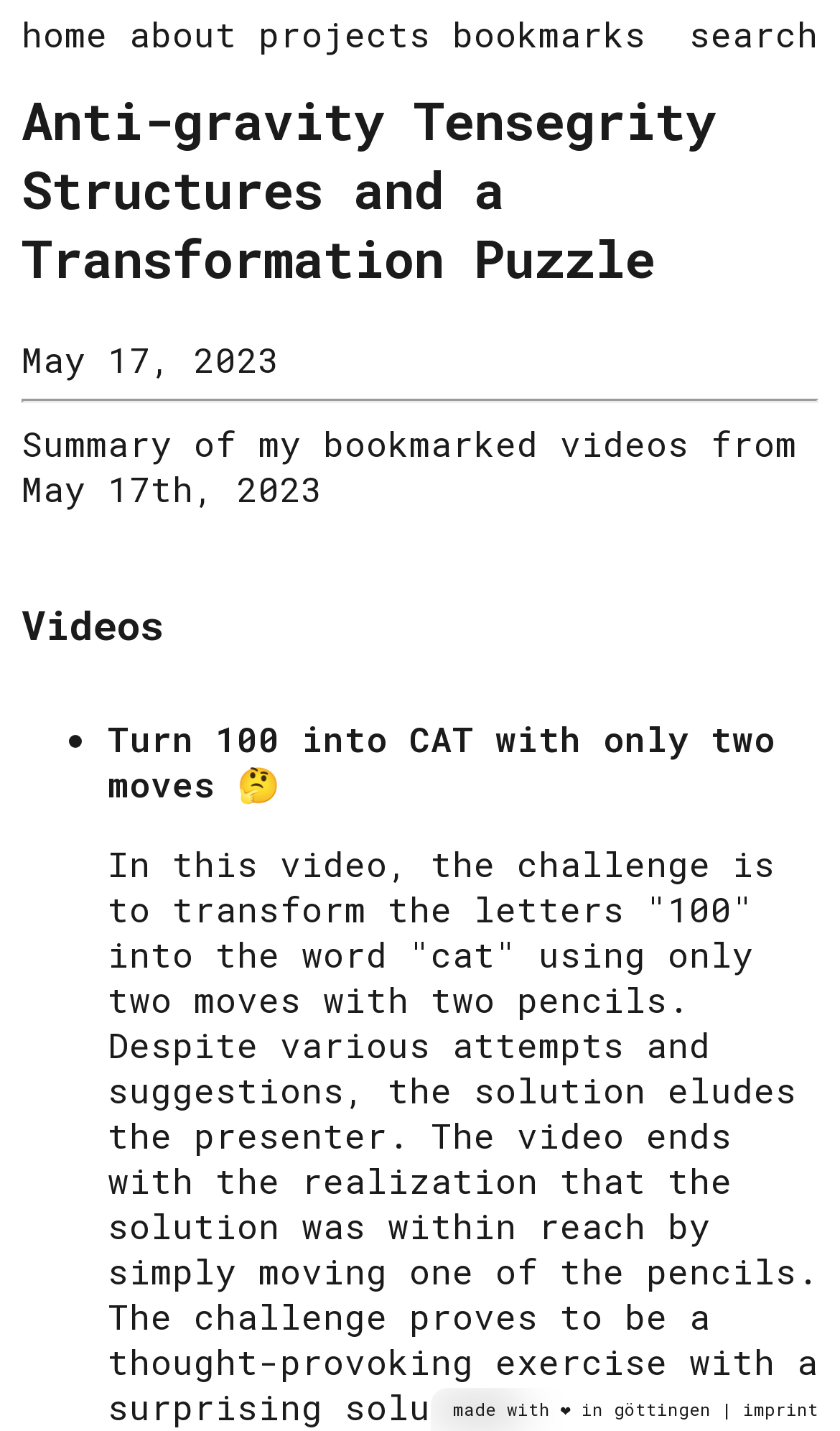Locate the bounding box coordinates of the item that should be clicked to fulfill the instruction: "go to about page".

[0.154, 0.008, 0.282, 0.039]